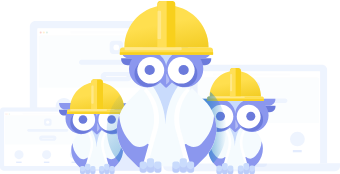What is the background of the image composed of?
Please give a detailed and elaborate explanation in response to the question.

The caption describes the background of the image as light, abstract outlines of computer screens, which emphasizes a digital theme and provides context for the message being conveyed.